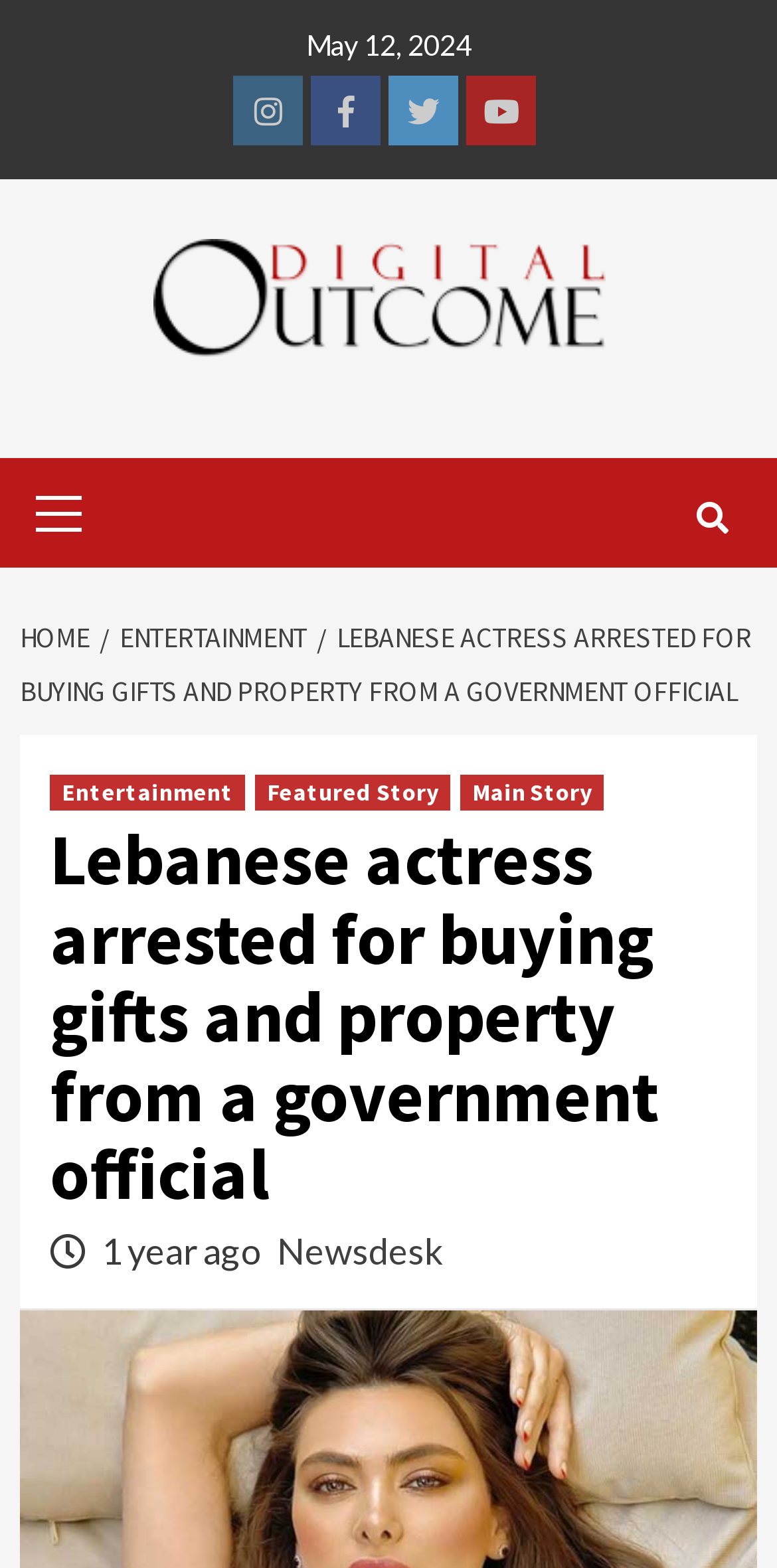Show the bounding box coordinates for the HTML element described as: "title="Search"".

[0.885, 0.306, 0.949, 0.354]